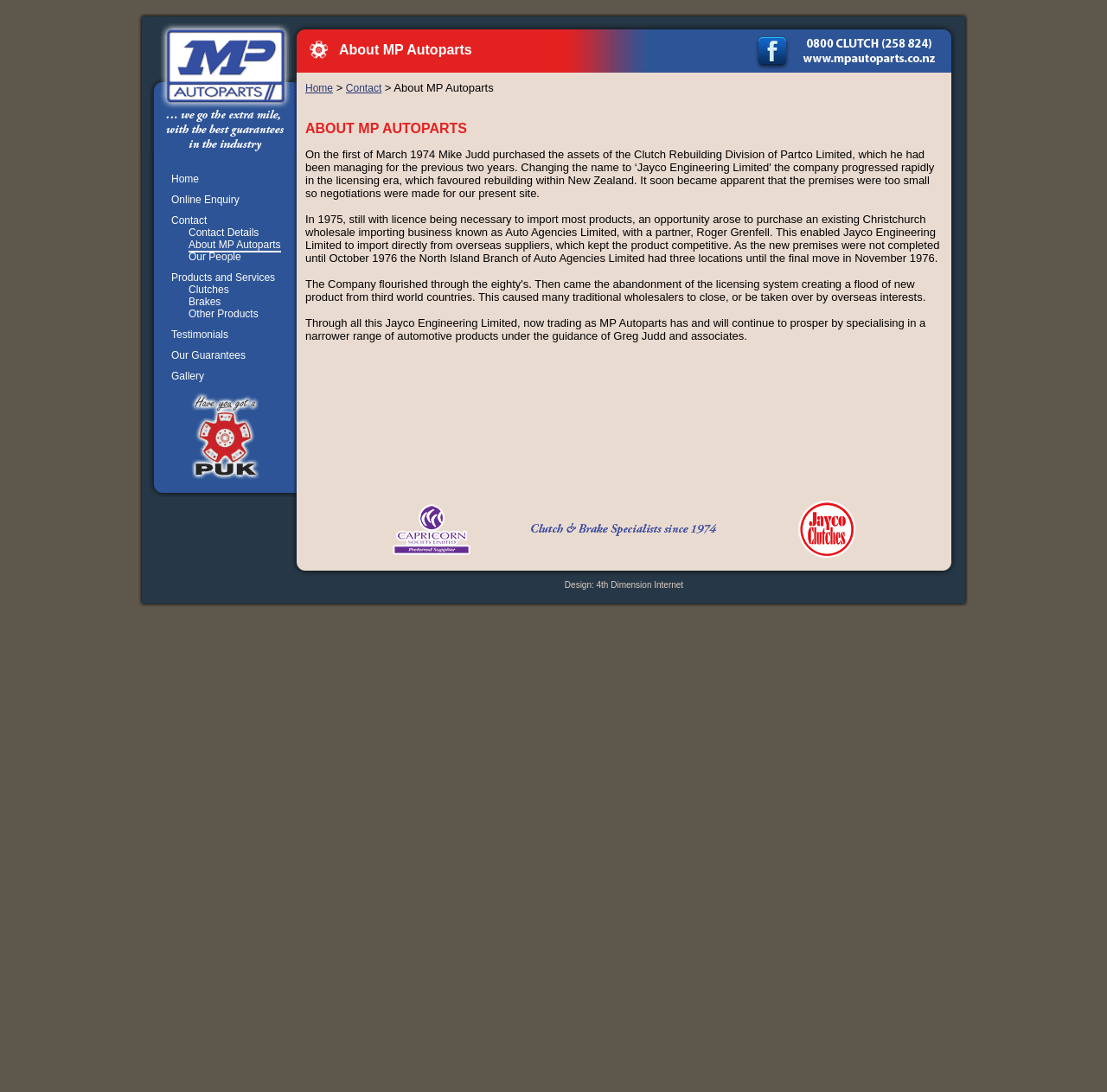Determine the bounding box of the UI component based on this description: "4th Dimension Internet". The bounding box coordinates should be four float values between 0 and 1, i.e., [left, top, right, bottom].

[0.539, 0.531, 0.617, 0.54]